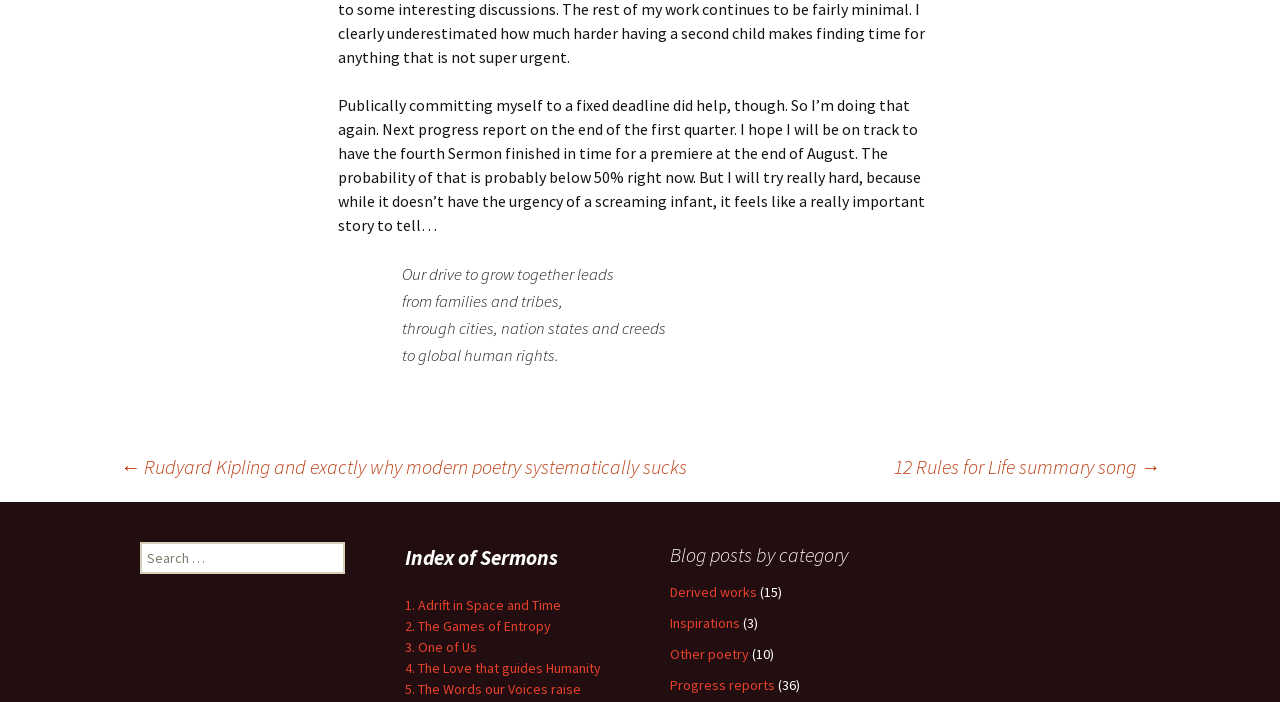Find the bounding box coordinates for the UI element whose description is: "Inspirations". The coordinates should be four float numbers between 0 and 1, in the format [left, top, right, bottom].

[0.523, 0.875, 0.578, 0.901]